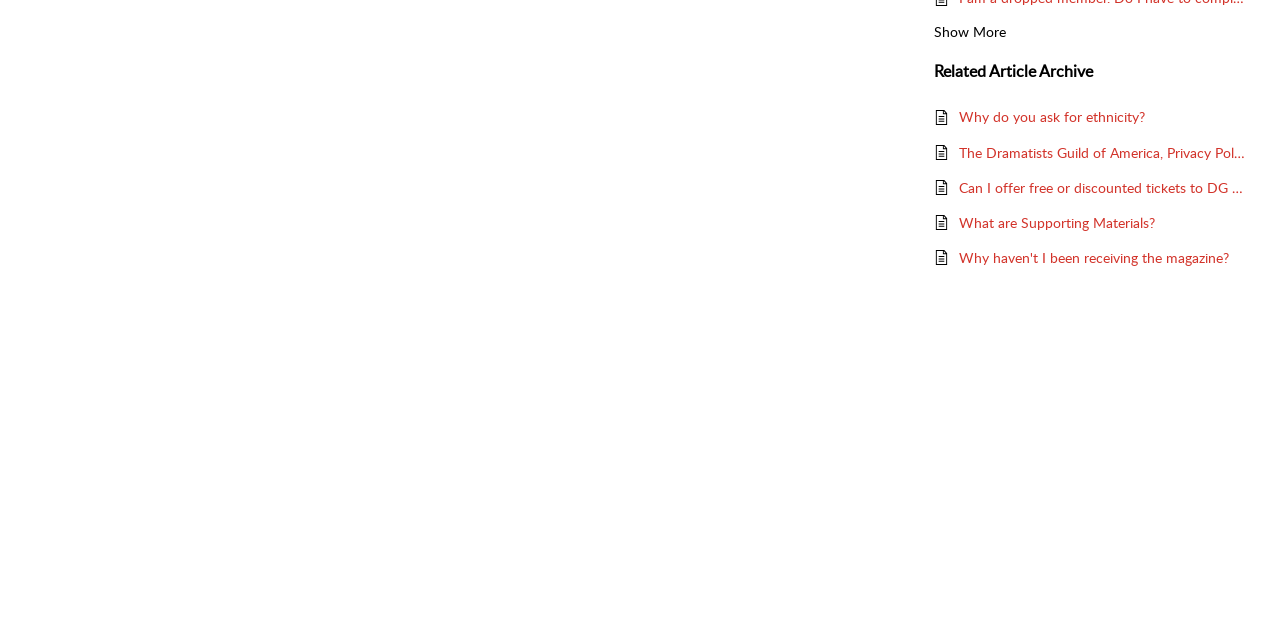Provide the bounding box coordinates for the UI element described in this sentence: "They're Mad As Hell". The coordinates should be four float values between 0 and 1, i.e., [left, top, right, bottom].

None